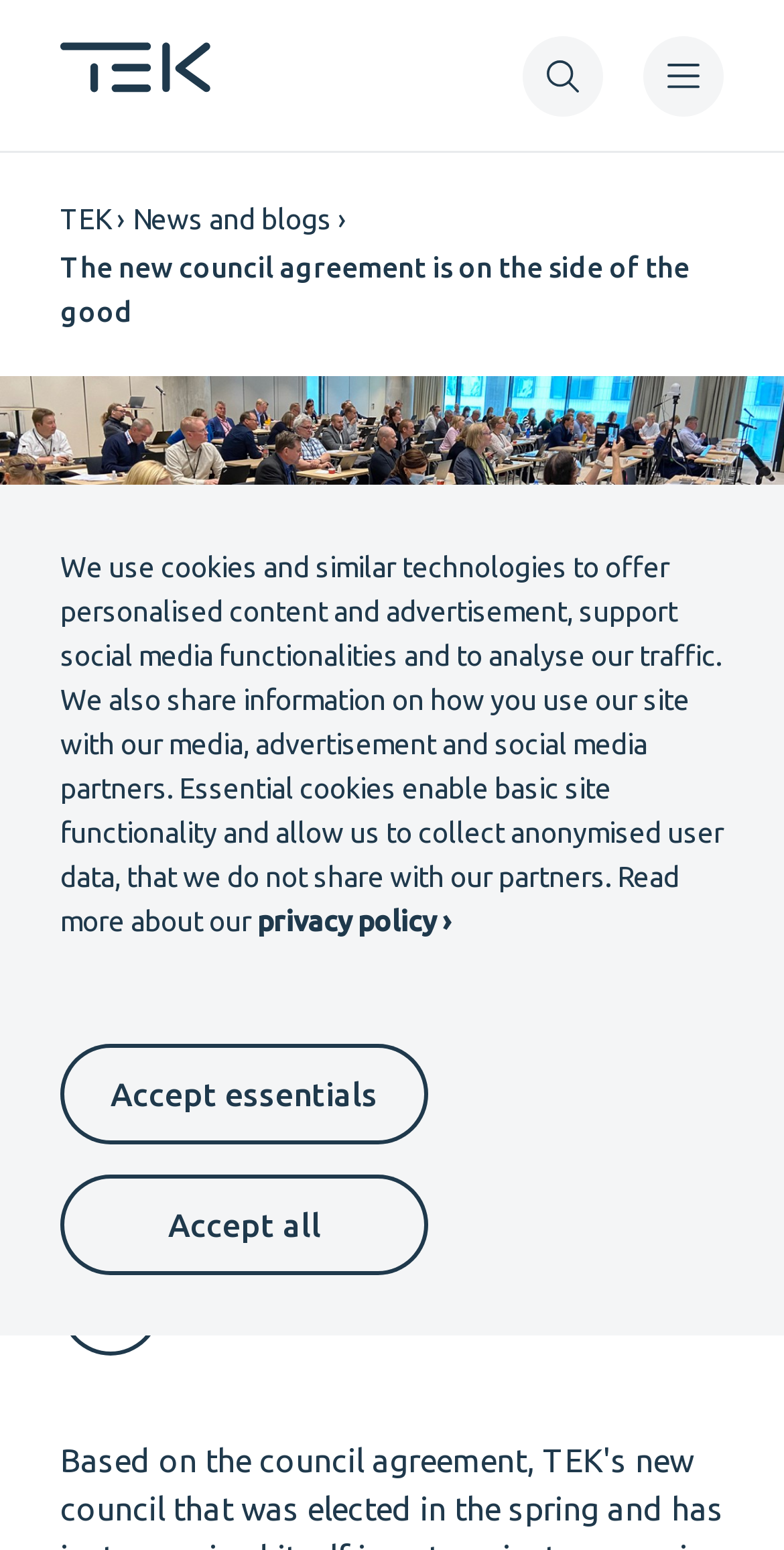Locate the bounding box of the UI element with the following description: "aria-label="Frontpage" title="Frontpage"".

[0.077, 0.04, 0.269, 0.064]